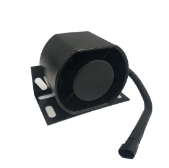What is the purpose of the Safety Car Self Adjusting Smart Siren?
Examine the webpage screenshot and provide an in-depth answer to the question.

The caption states that the siren is specially engineered to provide a super loud alert, enhancing safety during reversing maneuvers in heavy-duty vehicles, construction machinery, and other specialized vehicles.